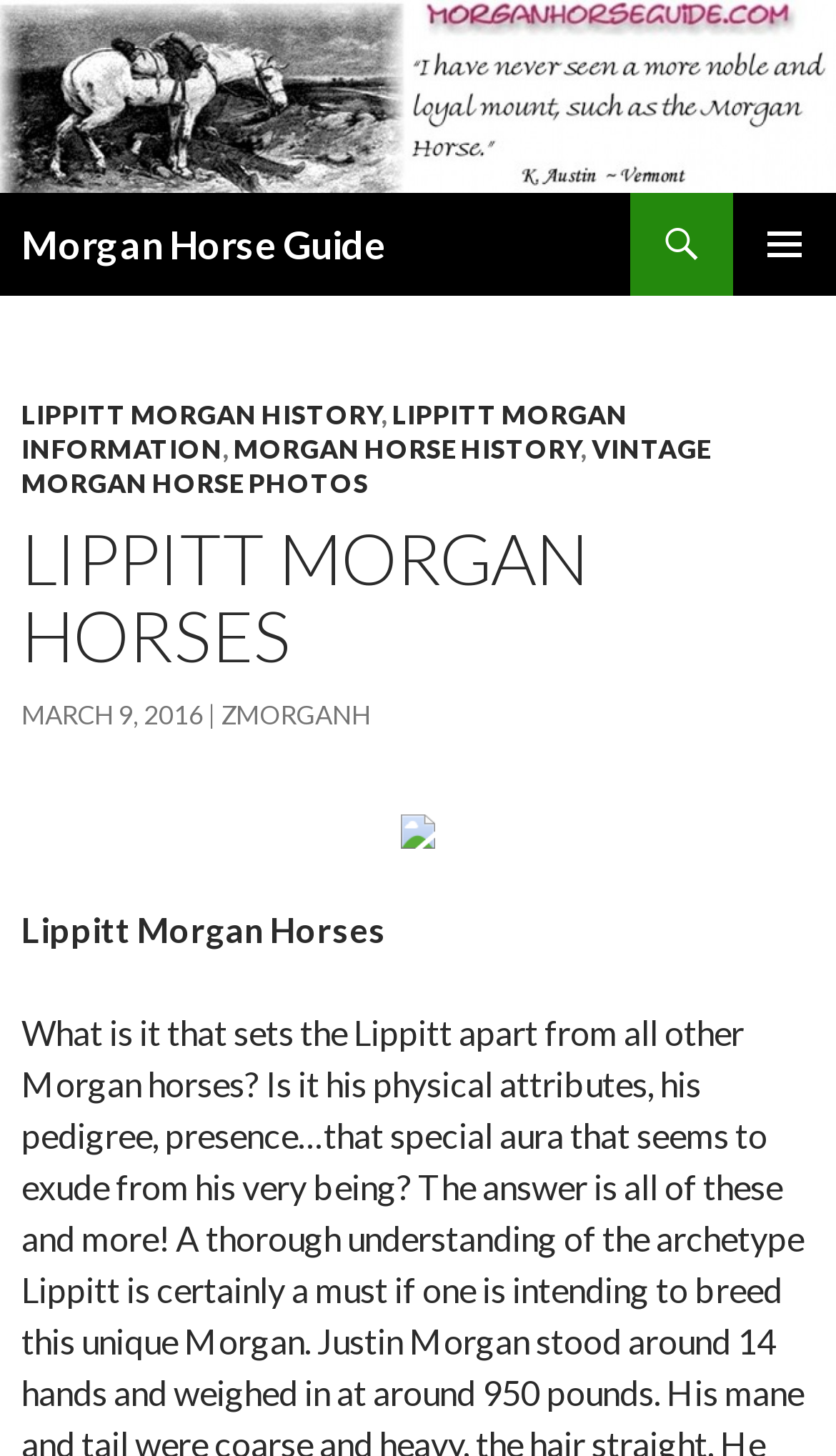Please specify the bounding box coordinates of the clickable region to carry out the following instruction: "Open the primary menu". The coordinates should be four float numbers between 0 and 1, in the format [left, top, right, bottom].

[0.877, 0.132, 1.0, 0.203]